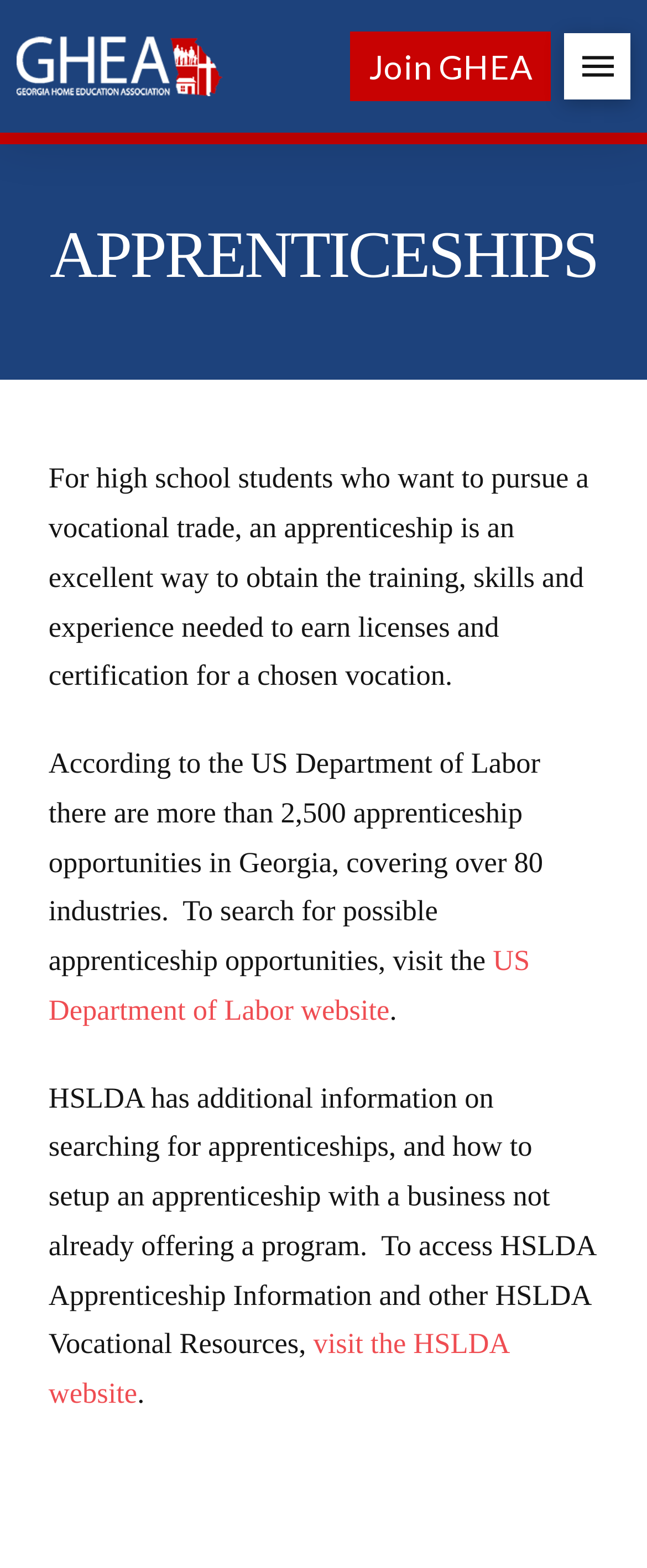How many apprenticeship opportunities are available in Georgia? Analyze the screenshot and reply with just one word or a short phrase.

over 2,500